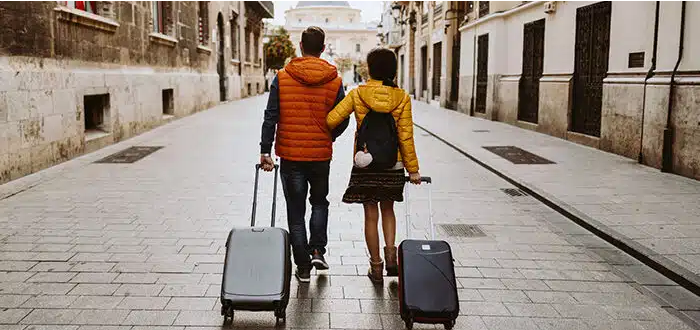Reply to the question with a single word or phrase:
What is the street made of?

Cobblestone